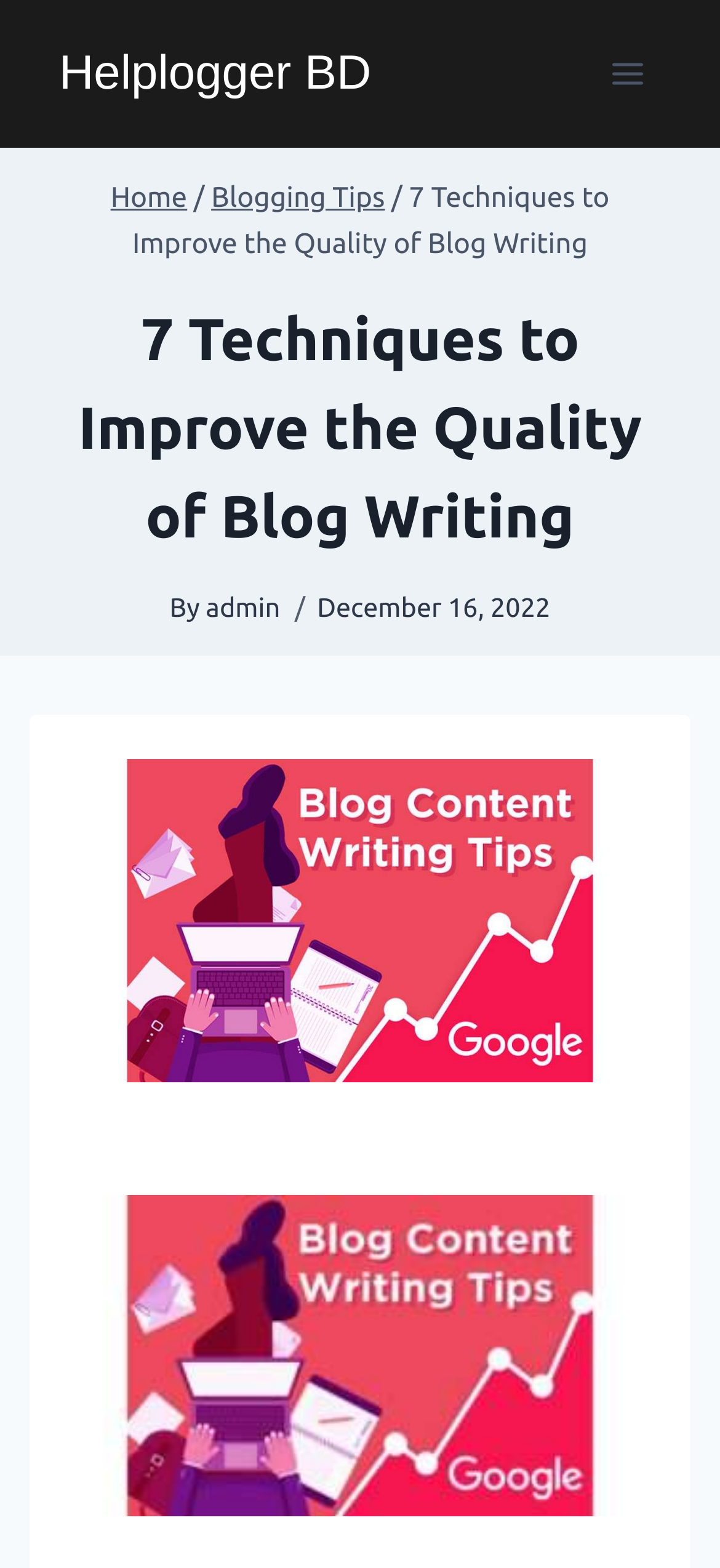Identify the coordinates of the bounding box for the element that must be clicked to accomplish the instruction: "go to home page".

[0.154, 0.116, 0.26, 0.136]